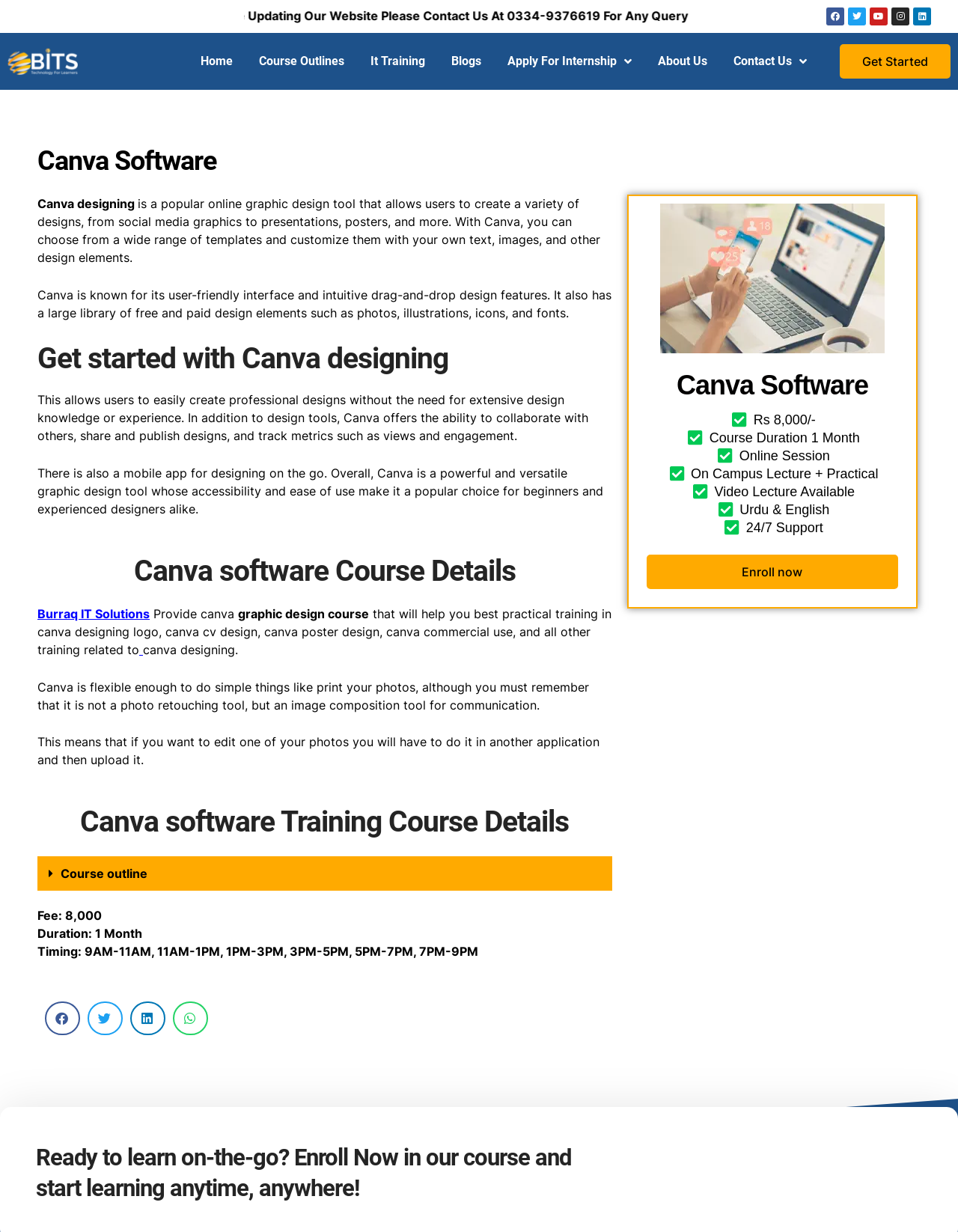Determine the bounding box coordinates of the clickable element to achieve the following action: 'Share on LinkedIn'. Provide the coordinates as four float values between 0 and 1, formatted as [left, top, right, bottom].

[0.136, 0.813, 0.173, 0.84]